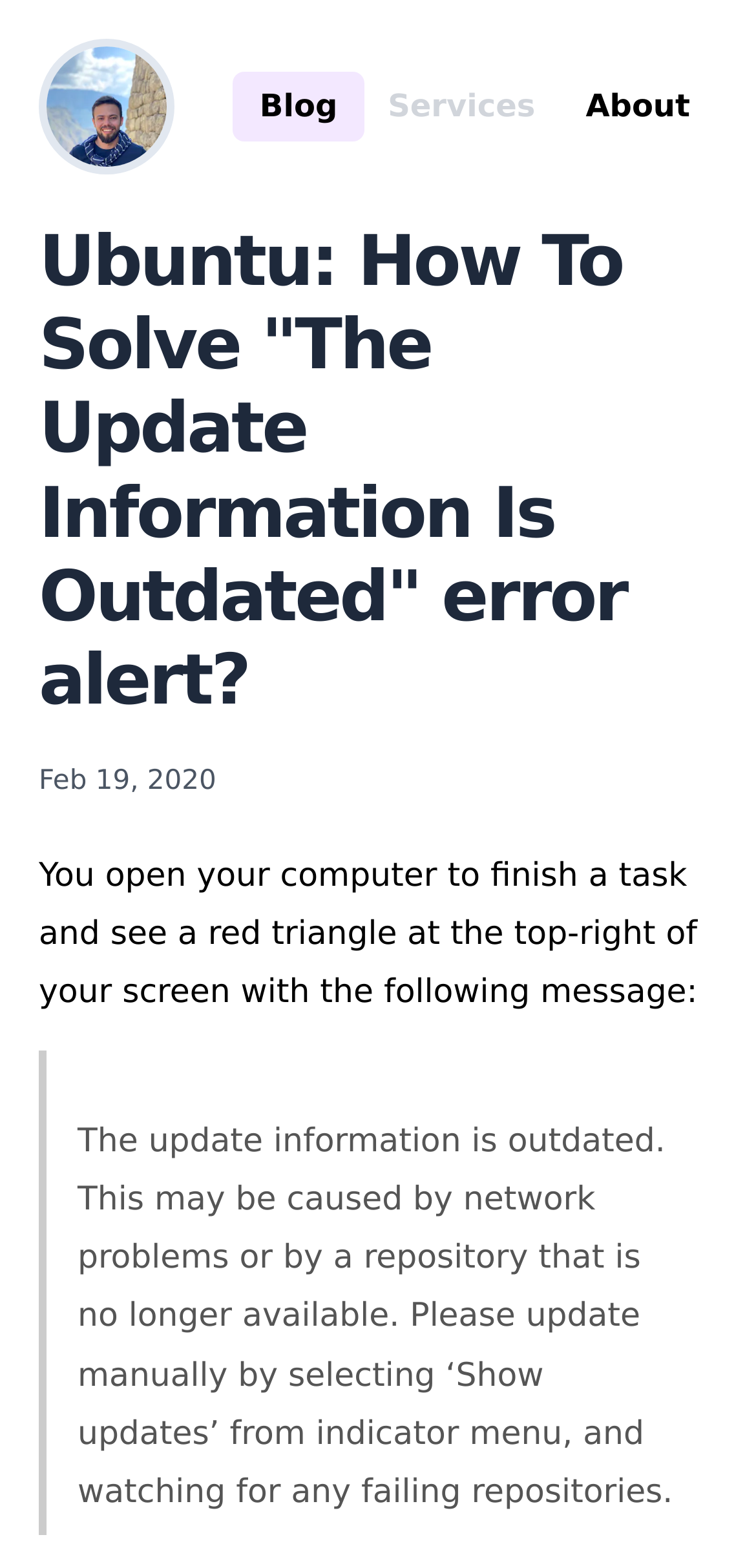Describe the webpage meticulously, covering all significant aspects.

The webpage is about solving the "The Update Information Is Outdated" error alert in Ubuntu, written by Alison Monteiro, a software engineer. At the top-left corner, there is a link to the author's profile, accompanied by a small image of Alison Monteiro. To the right of the author's link, there are three more links: "Blog", "Soon" with a subtext "Services", and "About".

Below the links, there is a heading that summarizes the content of the webpage. Underneath the heading, there is a timestamp indicating that the article was published on February 19, 2020. The main content of the webpage starts with a paragraph describing a scenario where a user encounters the error alert. This paragraph is followed by a blockquote that displays the exact error message, which states that the update information is outdated and provides a solution to update manually by selecting "Show updates" from the indicator menu.

Overall, the webpage has a simple layout with a clear structure, making it easy to follow and understand the solution to the error alert.